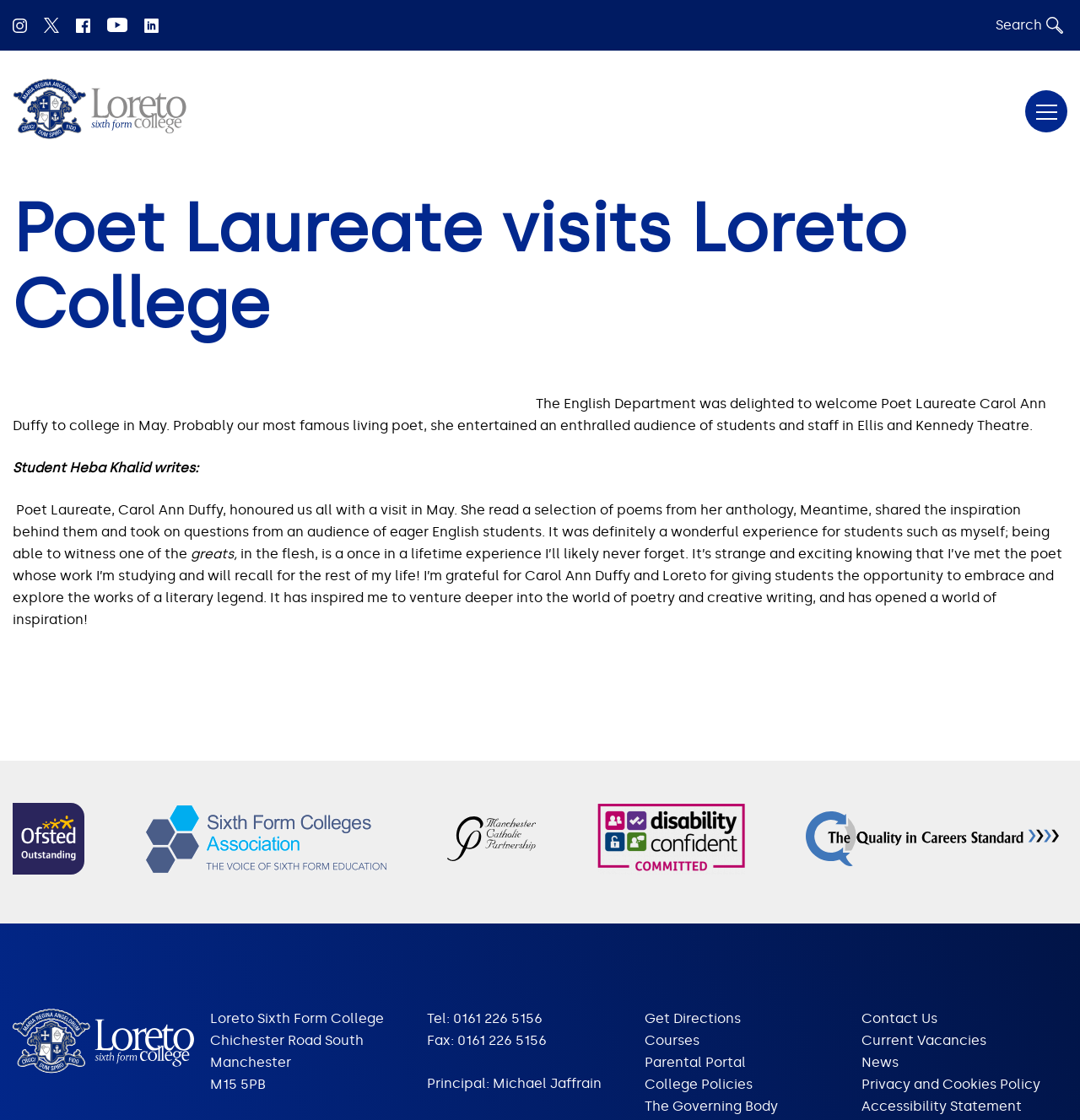What is the name of the principal of Loreto College?
Give a thorough and detailed response to the question.

The answer can be found in the text 'Principal: Michael Jaffrain' which indicates that Michael Jaffrain is the principal of Loreto College.